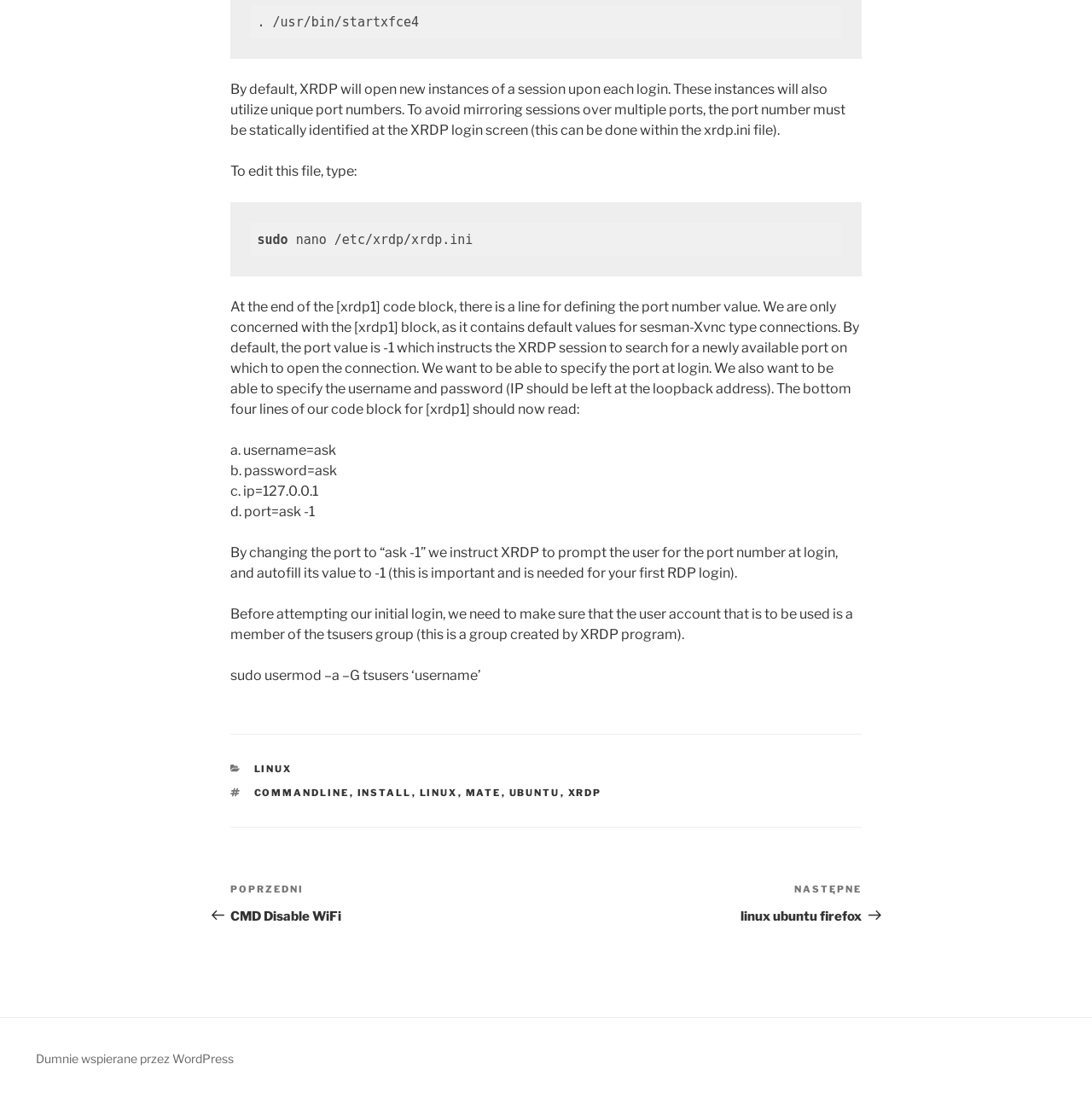What is the default port value in XRDP?
Relying on the image, give a concise answer in one word or a brief phrase.

-1